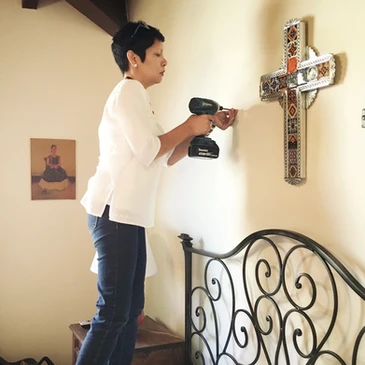Provide a thorough and detailed response to the question by examining the image: 
What tool is the woman using?

The caption explicitly states that the woman is skillfully using a power drill, which implies that she is taking a hands-on approach to home decor and is comfortable with using tools to achieve her desired outcome.